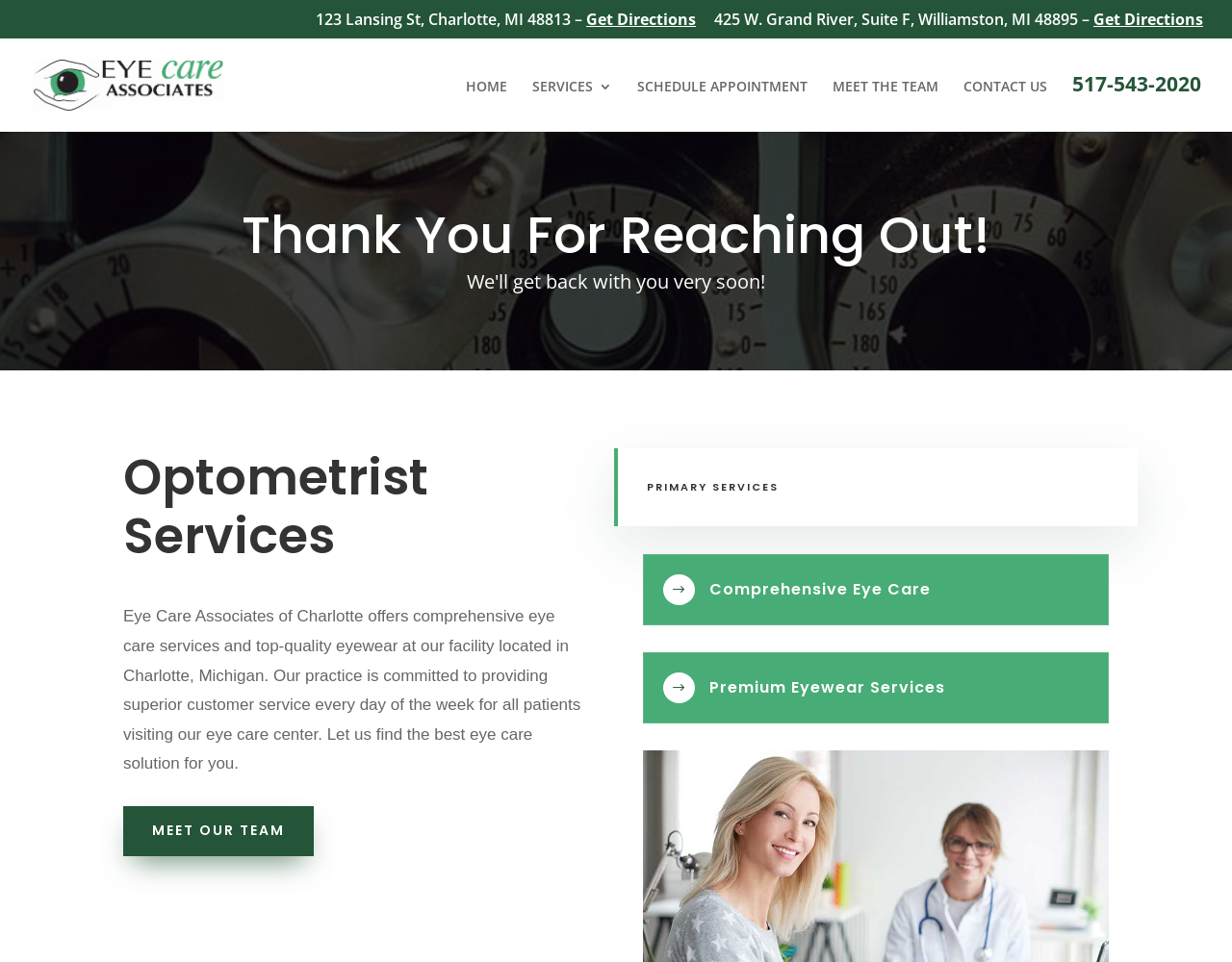Please indicate the bounding box coordinates for the clickable area to complete the following task: "Visit the home page". The coordinates should be specified as four float numbers between 0 and 1, i.e., [left, top, right, bottom].

[0.378, 0.083, 0.412, 0.137]